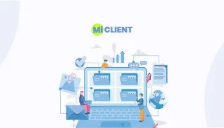Describe all the visual components present in the image.

The image showcases a modern digital workspace focused on the "MiCLIENT" platform. At the center, a stylized laptop displays various application windows, symbolizing efficiency and client management. Surrounding this central element are illustrative icons representing different aspects of business communication and growth, such as charts, envelopes, and global connectivity. The "MiCLIENT" logo sits prominently at the top, emphasizing the brand's identity. This design conveys a sense of innovation and seamless integration for users looking to enhance their client interaction and business operations.